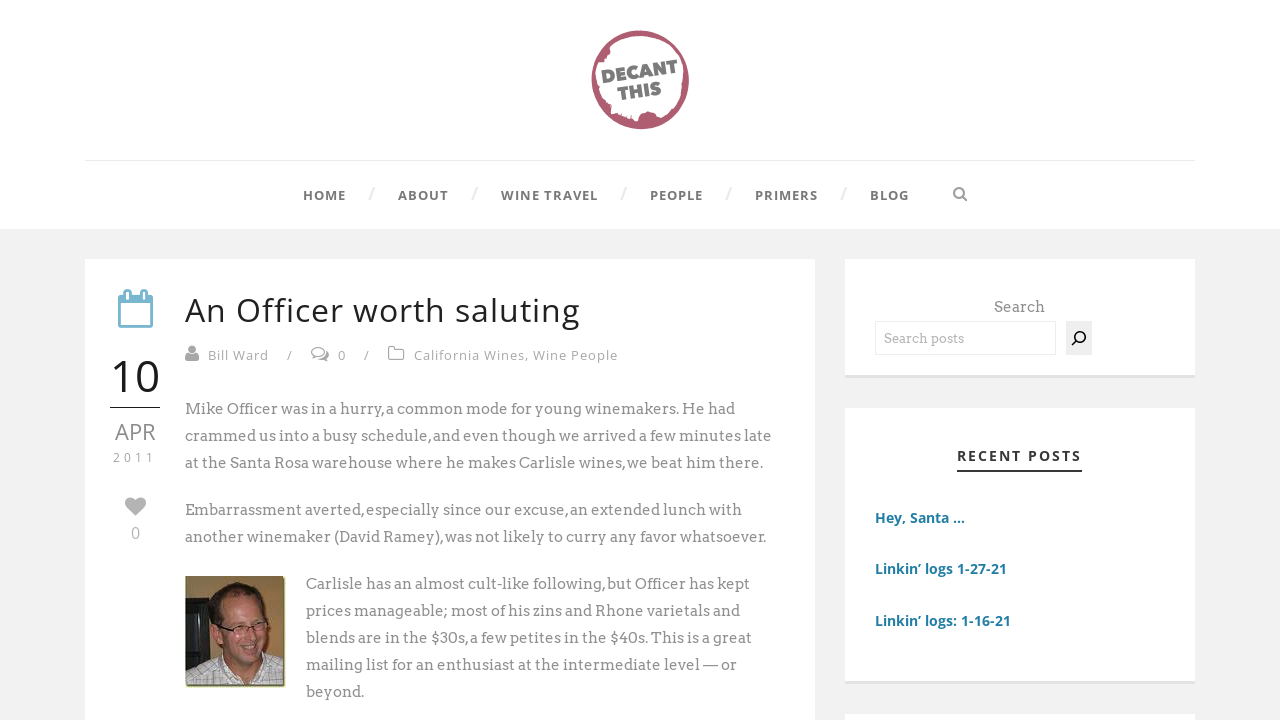Please identify the bounding box coordinates of the clickable area that will allow you to execute the instruction: "Read the blog post 'Hey, Santa …'".

[0.684, 0.706, 0.754, 0.732]